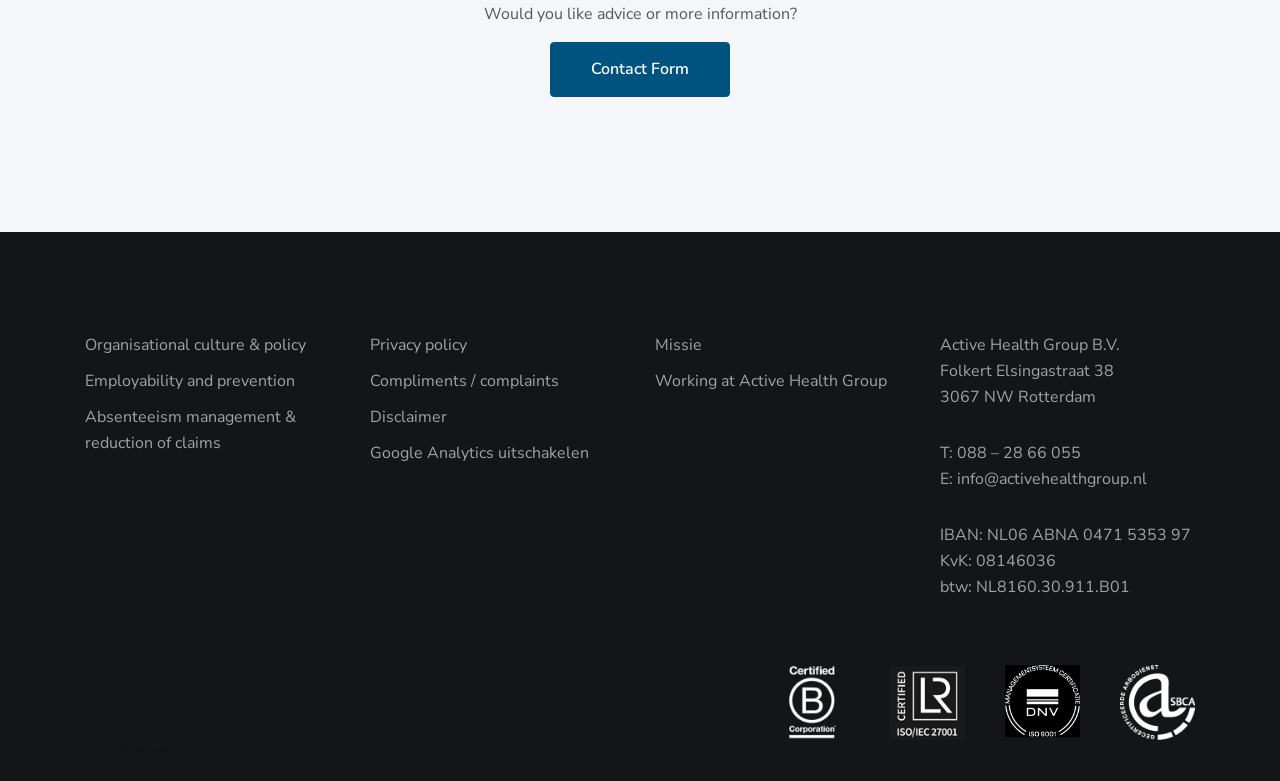Give a one-word or short phrase answer to this question: 
What is the phone number of the company?

088 – 28 66 055